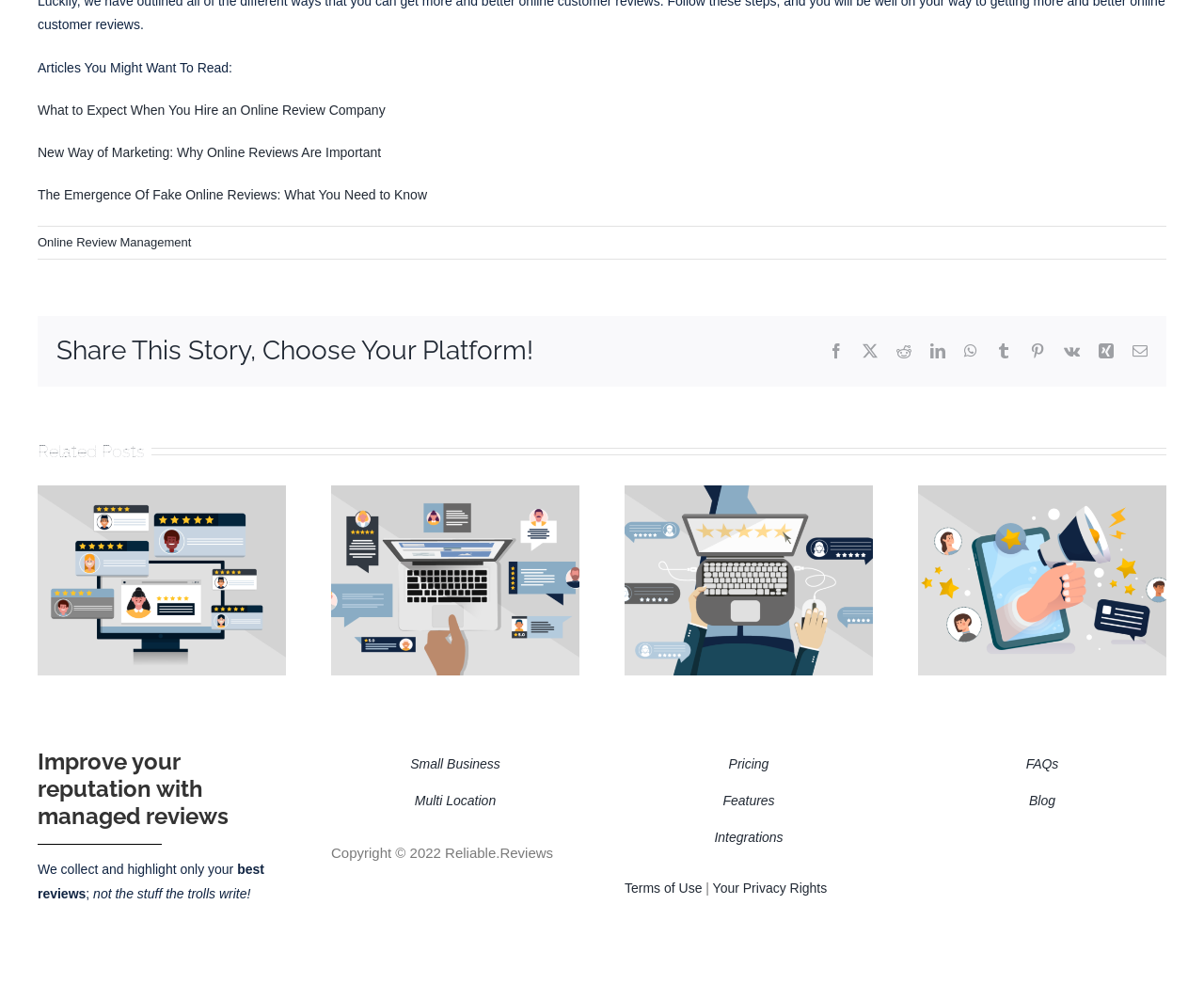What type of businesses are targeted by this website?
Carefully examine the image and provide a detailed answer to the question.

The webpage has two links, 'Small Business' and 'Multi Location', which suggest that the website targets these two types of businesses. This is likely because the website provides a service to help businesses manage their online reviews, and these two types of businesses may have specific needs in this regard.